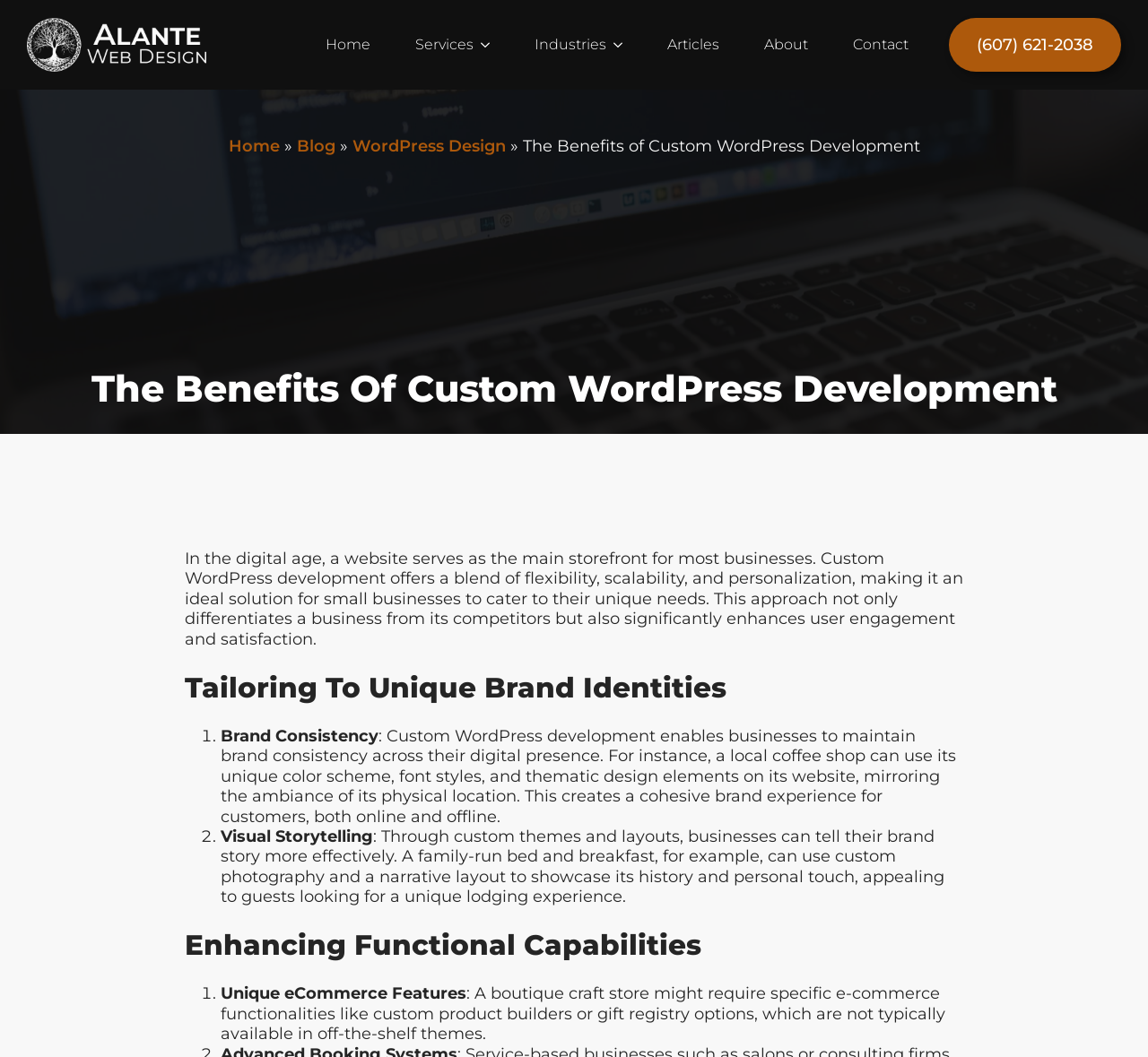Identify the bounding box coordinates of the area you need to click to perform the following instruction: "Click the Alante Web Design Logo".

[0.023, 0.017, 0.18, 0.068]